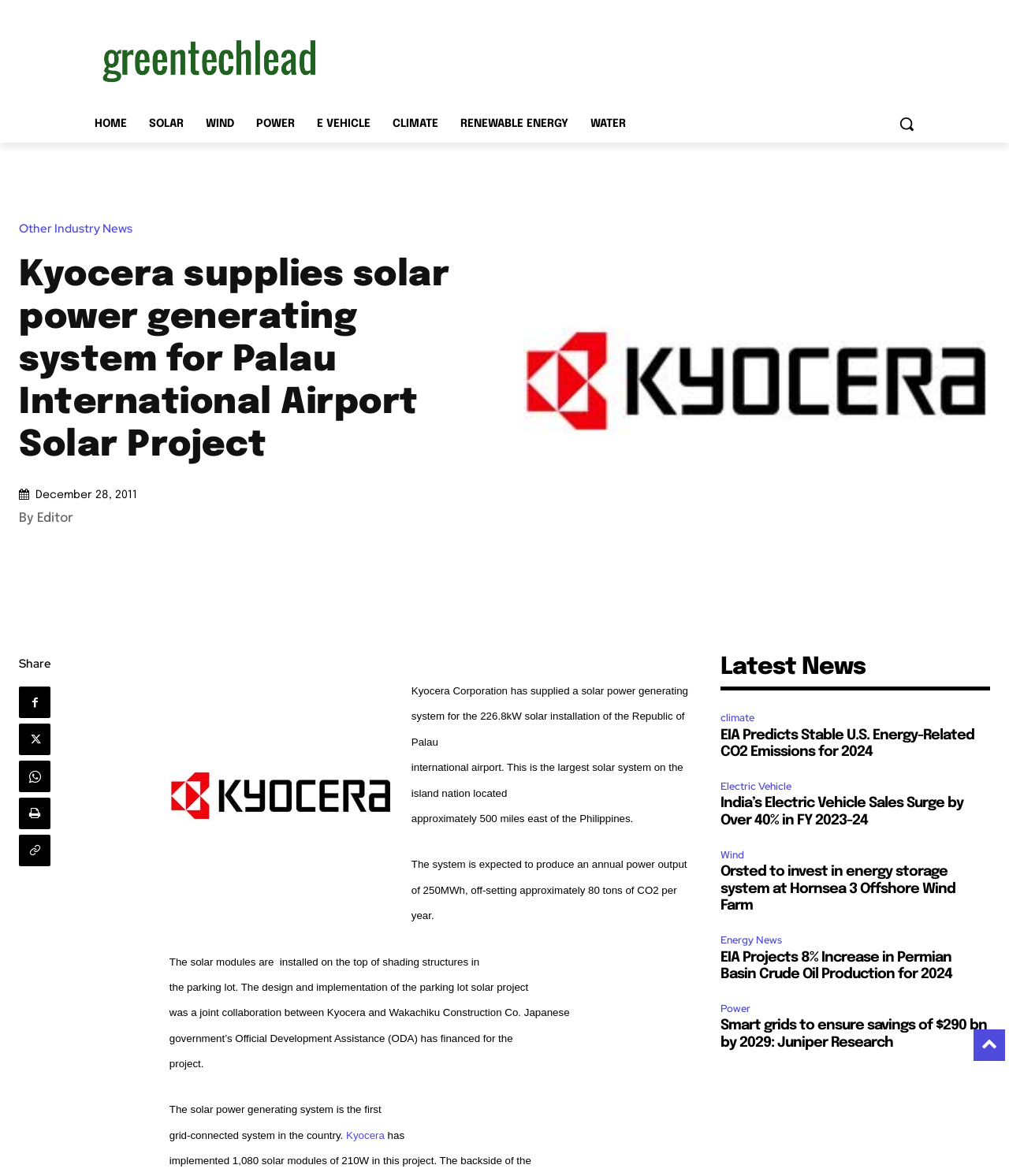Write an exhaustive caption that covers the webpage's main aspects.

The webpage is about Kyocera Corporation's solar power generating system for the Palau International Airport Solar Project. At the top left corner, there is a logo and a navigation menu with links to HOME, SOLAR, WIND, POWER, E VEHICLE, CLIMATE, RENEWABLE ENERGY, and WATER. On the top right corner, there is a search button with a magnifying glass icon.

Below the navigation menu, there is a heading that reads "Kyocera supplies solar power generating system for Palau International Airport Solar Project". Next to the heading, there is a time stamp indicating the date of the article, "December 28, 2011". The author of the article is credited as "Editor".

The main content of the webpage is divided into two sections. On the left side, there is an image of the Kyocera logo, followed by a series of social media sharing links. Below the sharing links, there is a large image related to the solar power generating system.

On the right side, there is a block of text that describes the solar power generating system supplied by Kyocera Corporation. The system is installed at the Palau International Airport and is expected to produce an annual power output of 250MWh, offsetting approximately 80 tons of CO2 per year. The text also mentions that the system is the first grid-connected system in the country.

Below the main content, there is a section titled "Latest News" that lists several news articles related to renewable energy, including climate, electric vehicles, wind, and power. Each article has a heading and a link to read more.